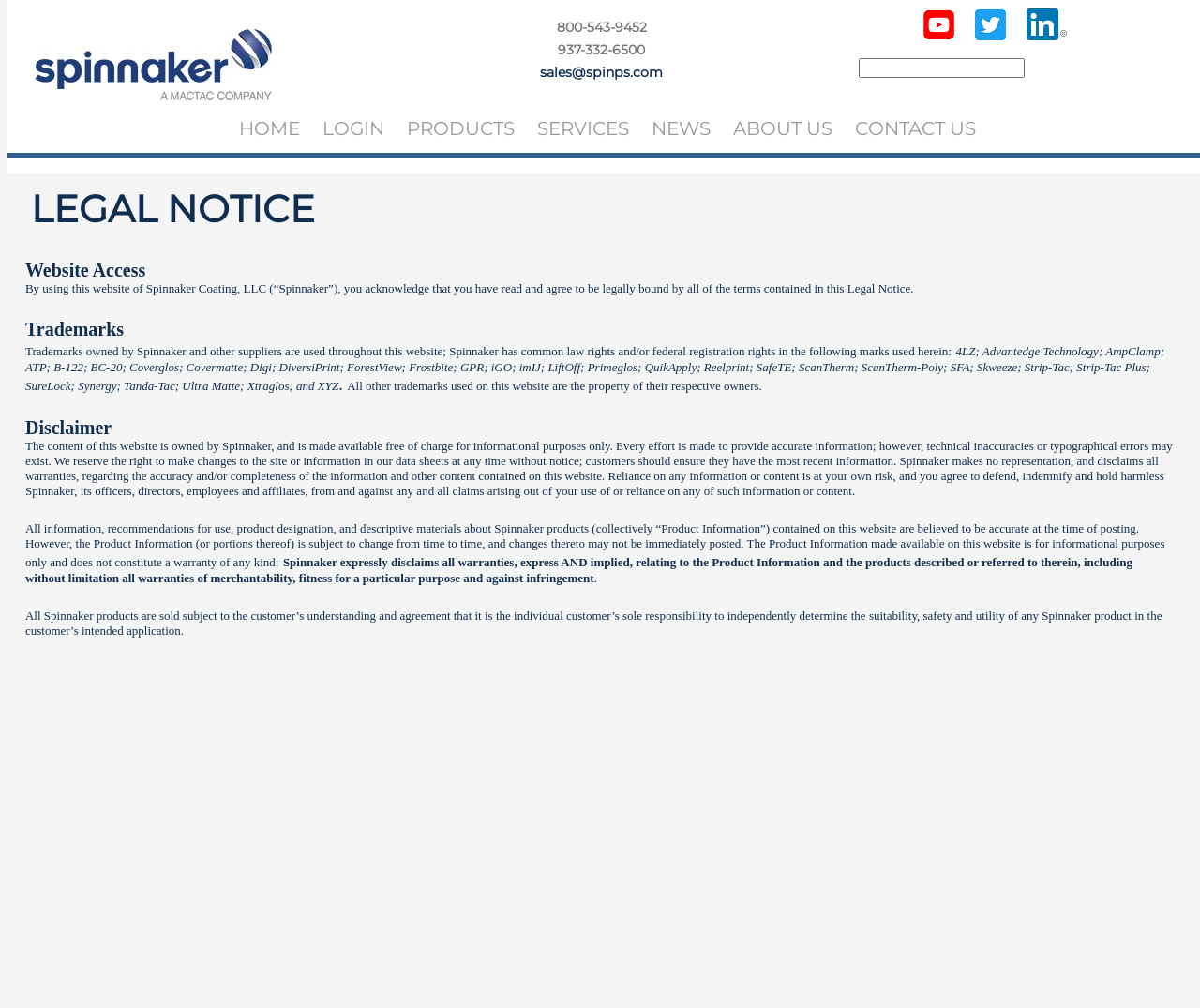Locate the bounding box coordinates of the segment that needs to be clicked to meet this instruction: "Go to HOME page".

[0.19, 0.103, 0.259, 0.152]